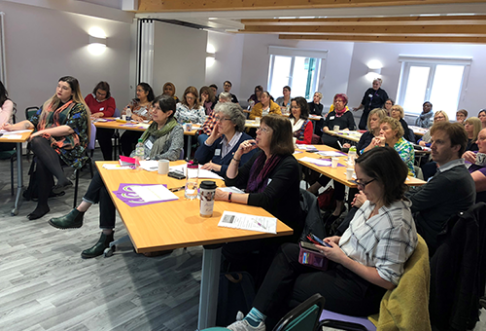What is the atmosphere like in the room?
Make sure to answer the question with a detailed and comprehensive explanation.

The caption describes the atmosphere in the room as 'filled with focus and camaraderie', indicating a sense of concentration and friendship among the attendees, which is evident from their engaged expressions and body language.